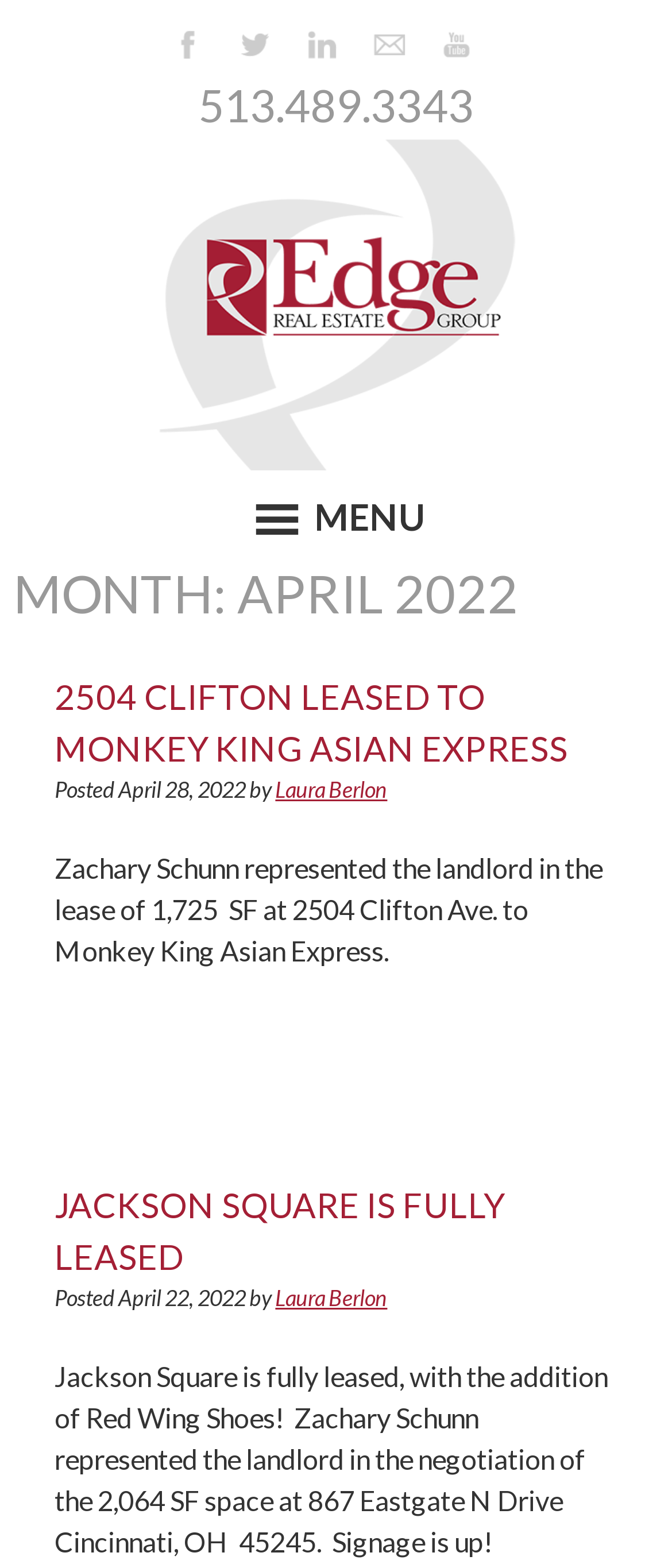Point out the bounding box coordinates of the section to click in order to follow this instruction: "Call the phone number".

[0.295, 0.051, 0.705, 0.084]